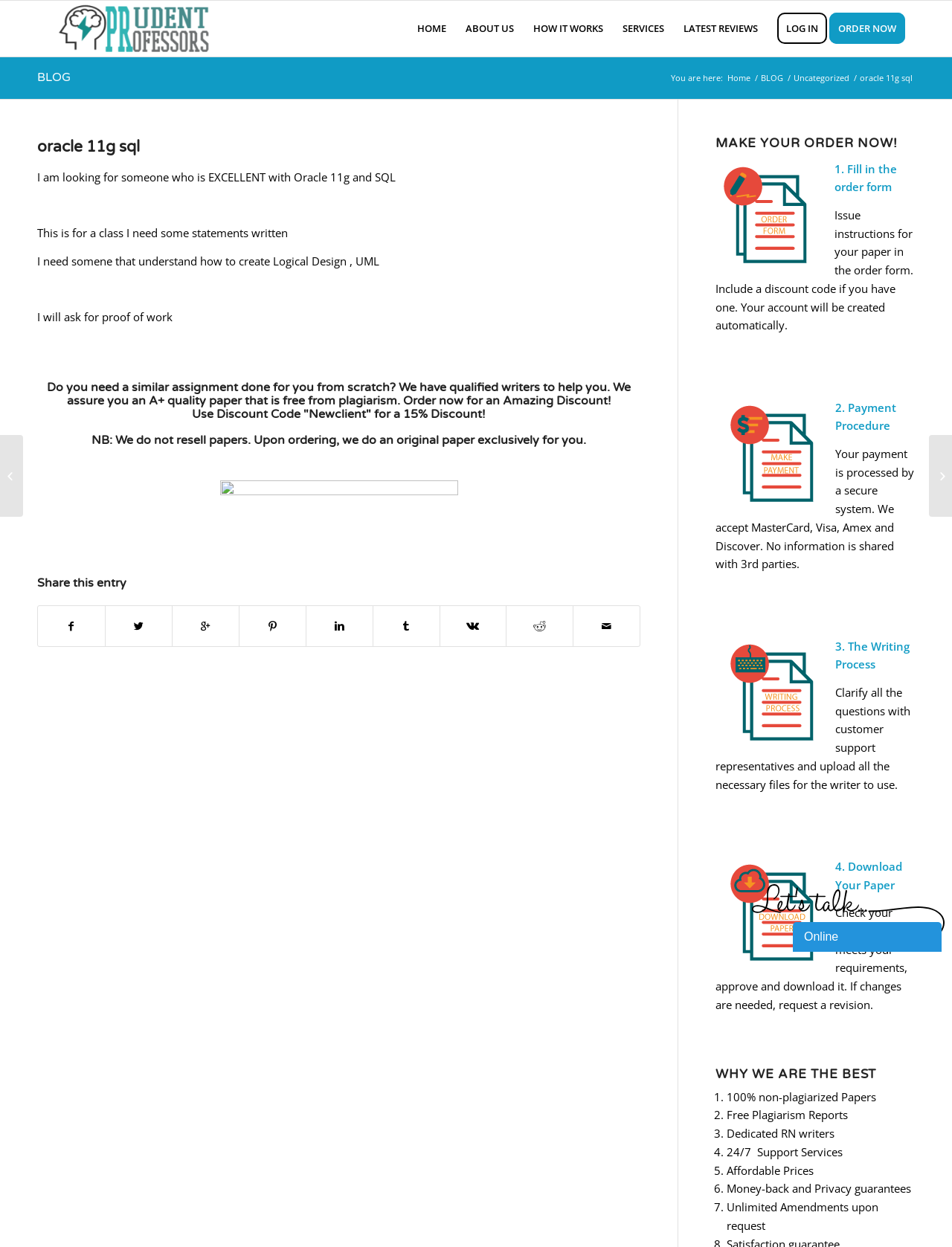Answer the following query with a single word or phrase:
How many steps are involved in the ordering process?

4